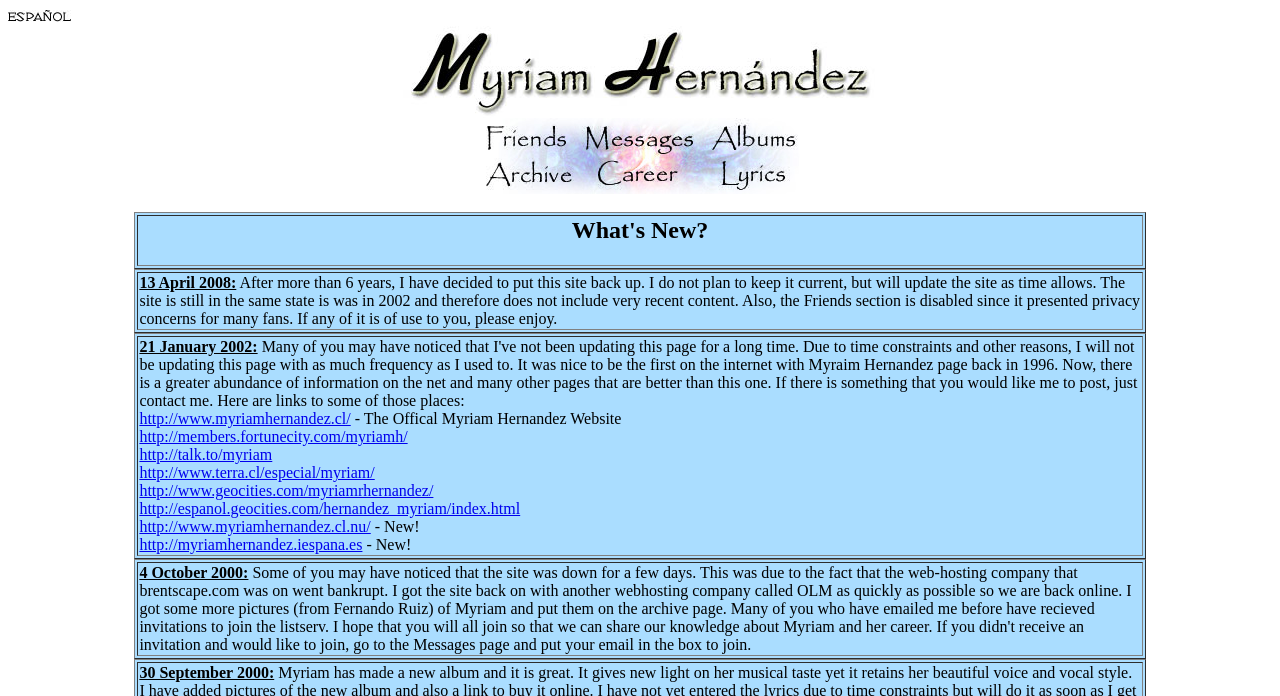Using the description "alt="Myriam Hern�ndez"", predict the bounding box of the relevant HTML element.

[0.315, 0.149, 0.685, 0.174]